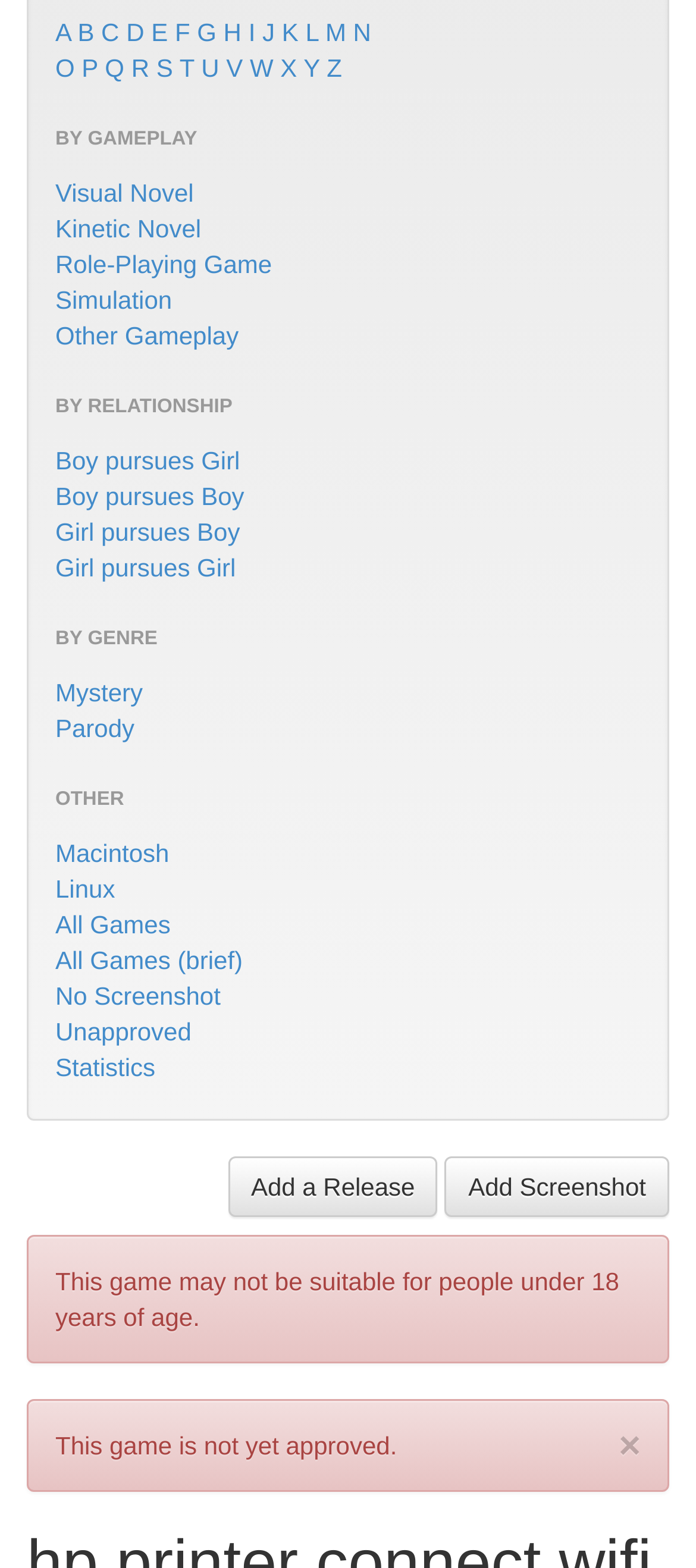Using the provided element description, identify the bounding box coordinates as (top-left x, top-left y, bottom-right x, bottom-right y). Ensure all values are between 0 and 1. Description: F

[0.251, 0.011, 0.273, 0.03]